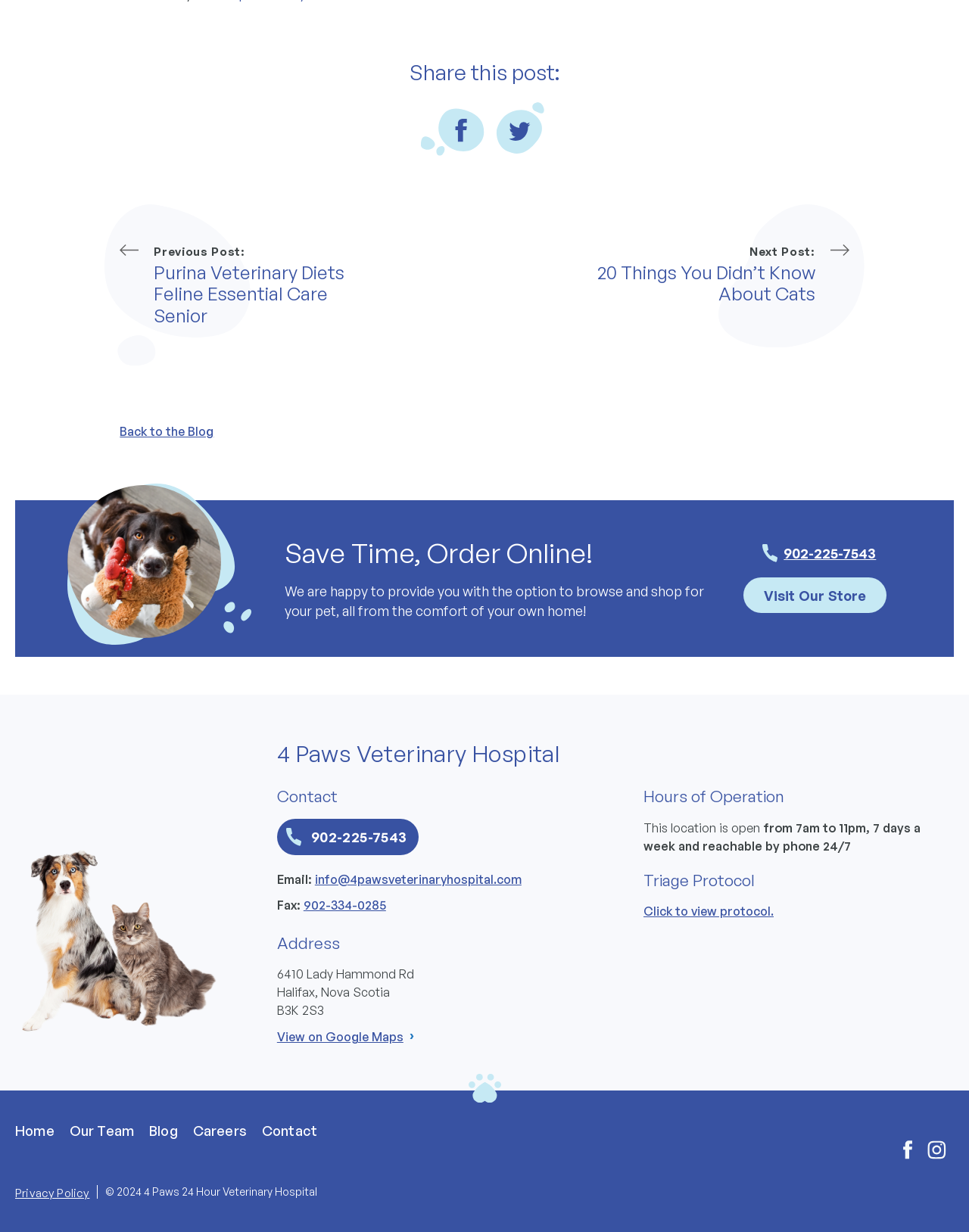Identify the bounding box coordinates of the part that should be clicked to carry out this instruction: "Share this post on Facebook".

[0.434, 0.082, 0.504, 0.131]